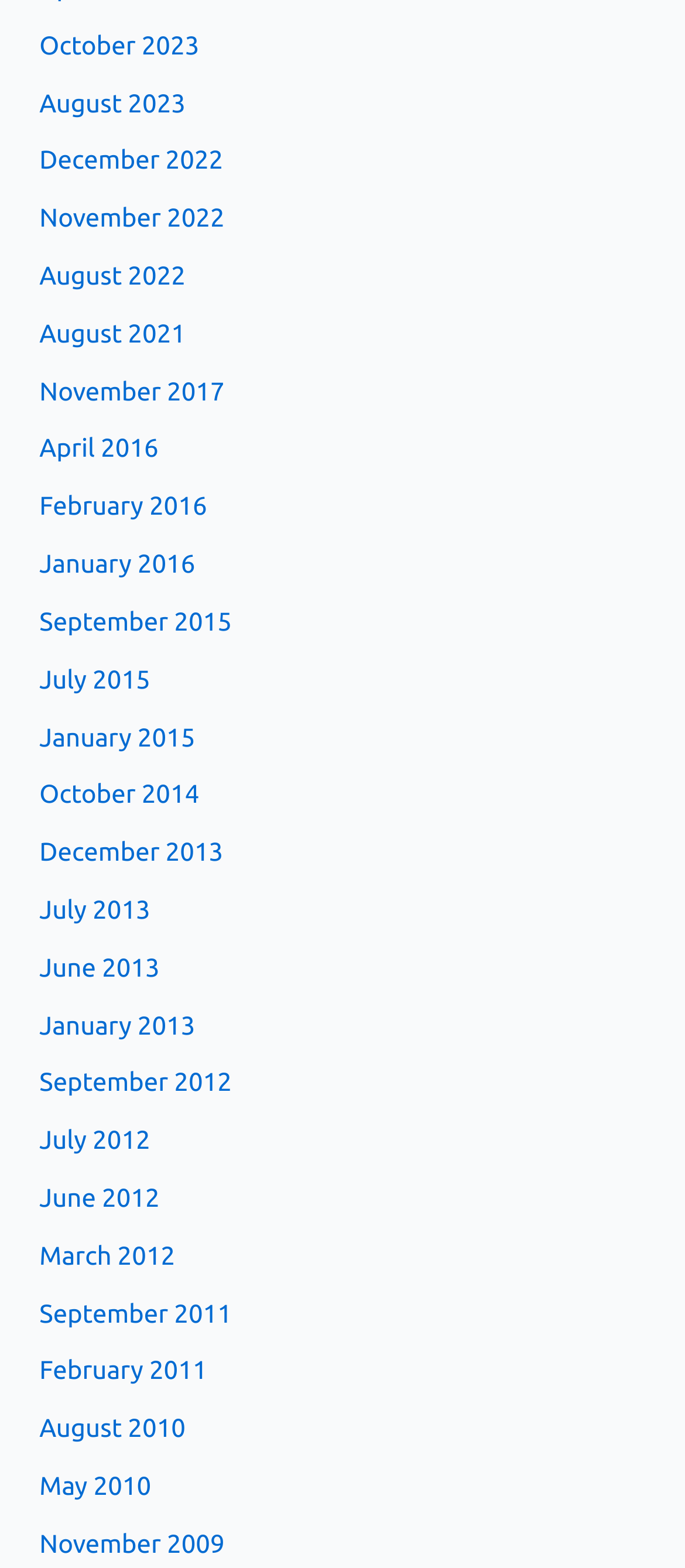Give a one-word or short phrase answer to the question: 
What is the most recent month listed?

October 2023